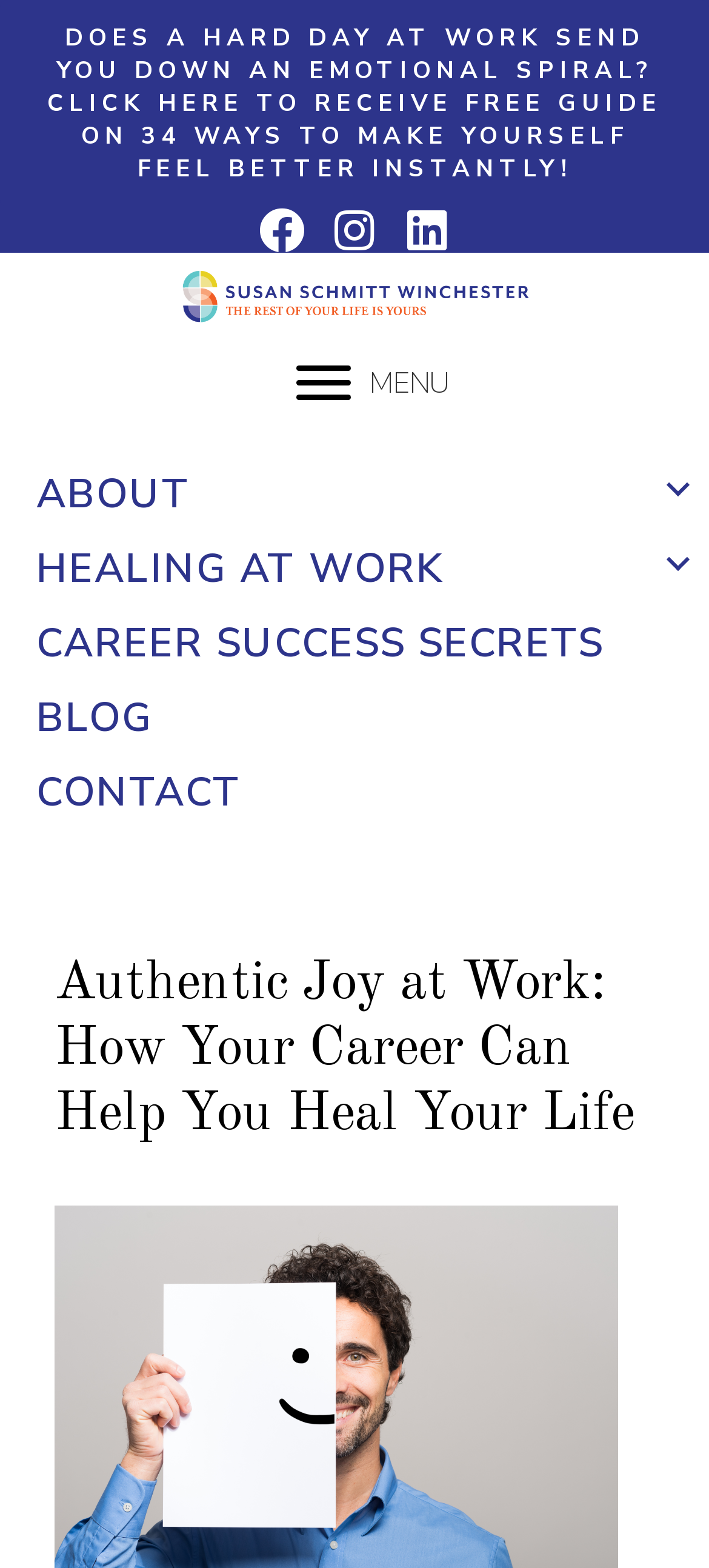Can you pinpoint the bounding box coordinates for the clickable element required for this instruction: "contact the company"? The coordinates should be four float numbers between 0 and 1, i.e., [left, top, right, bottom].

None